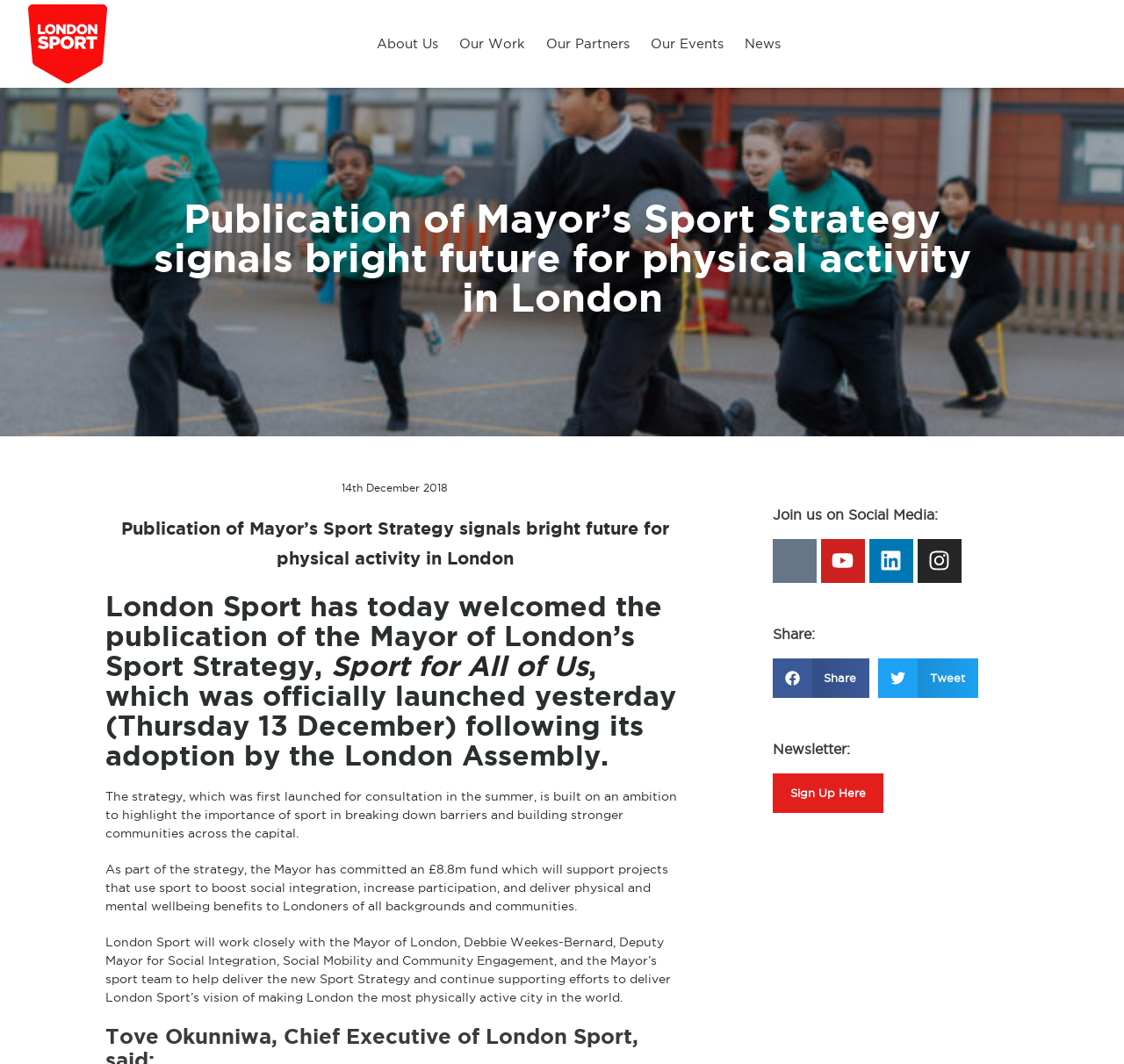Determine the bounding box for the UI element described here: "Car accidents".

None